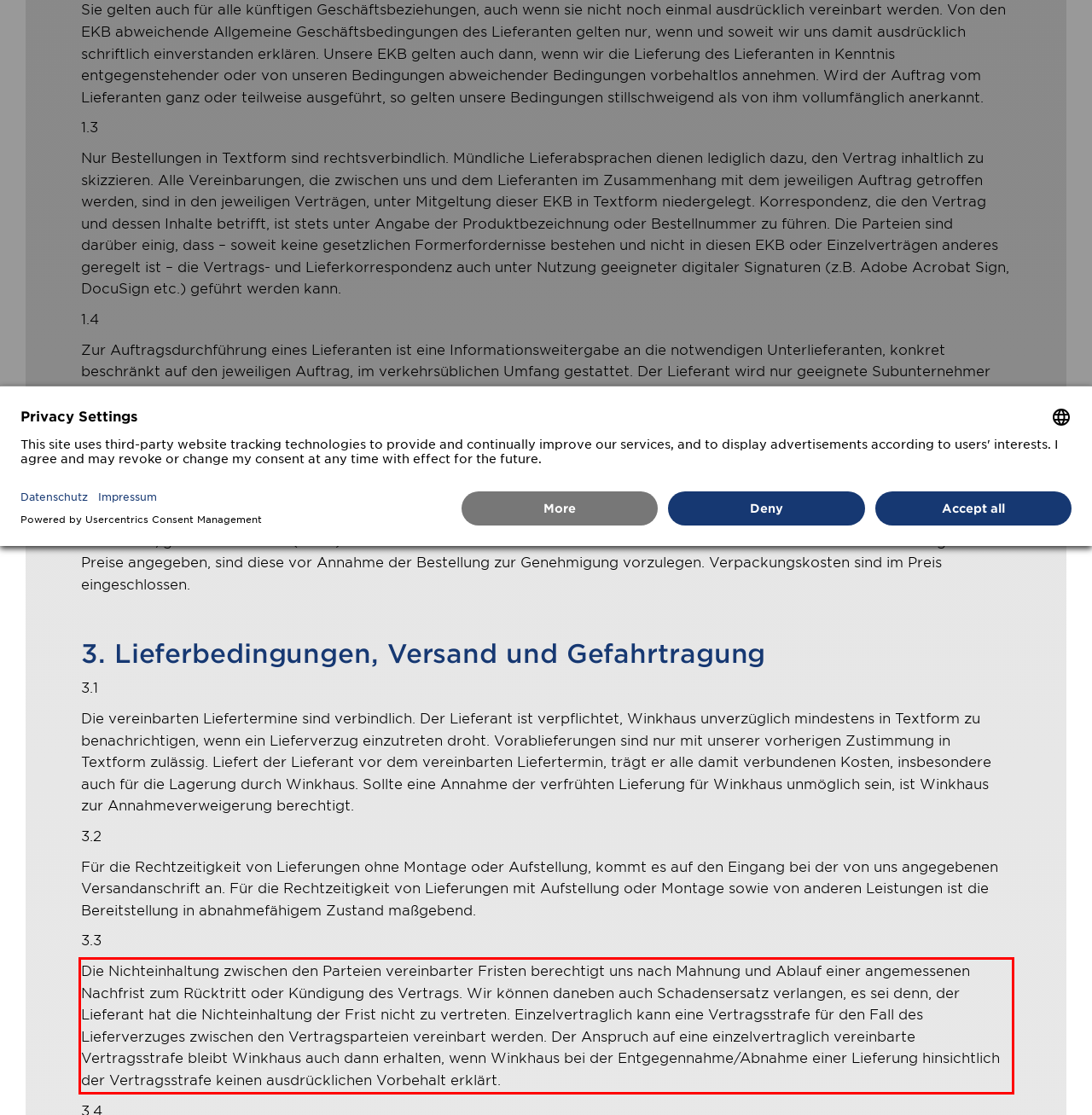Inspect the webpage screenshot that has a red bounding box and use OCR technology to read and display the text inside the red bounding box.

Die Nichteinhaltung zwischen den Parteien vereinbarter Fristen berechtigt uns nach Mahnung und Ablauf einer angemessenen Nachfrist zum Rücktritt oder Kündigung des Vertrags. Wir können daneben auch Schadensersatz verlangen, es sei denn, der Lieferant hat die Nichteinhaltung der Frist nicht zu vertreten. Einzelvertraglich kann eine Vertragsstrafe für den Fall des Lieferverzuges zwischen den Vertragsparteien vereinbart werden. Der Anspruch auf eine einzelvertraglich vereinbarte Vertragsstrafe bleibt Winkhaus auch dann erhalten, wenn Winkhaus bei der Entgegennahme/Abnahme einer Lieferung hinsichtlich der Vertragsstrafe keinen ausdrücklichen Vorbehalt erklärt.